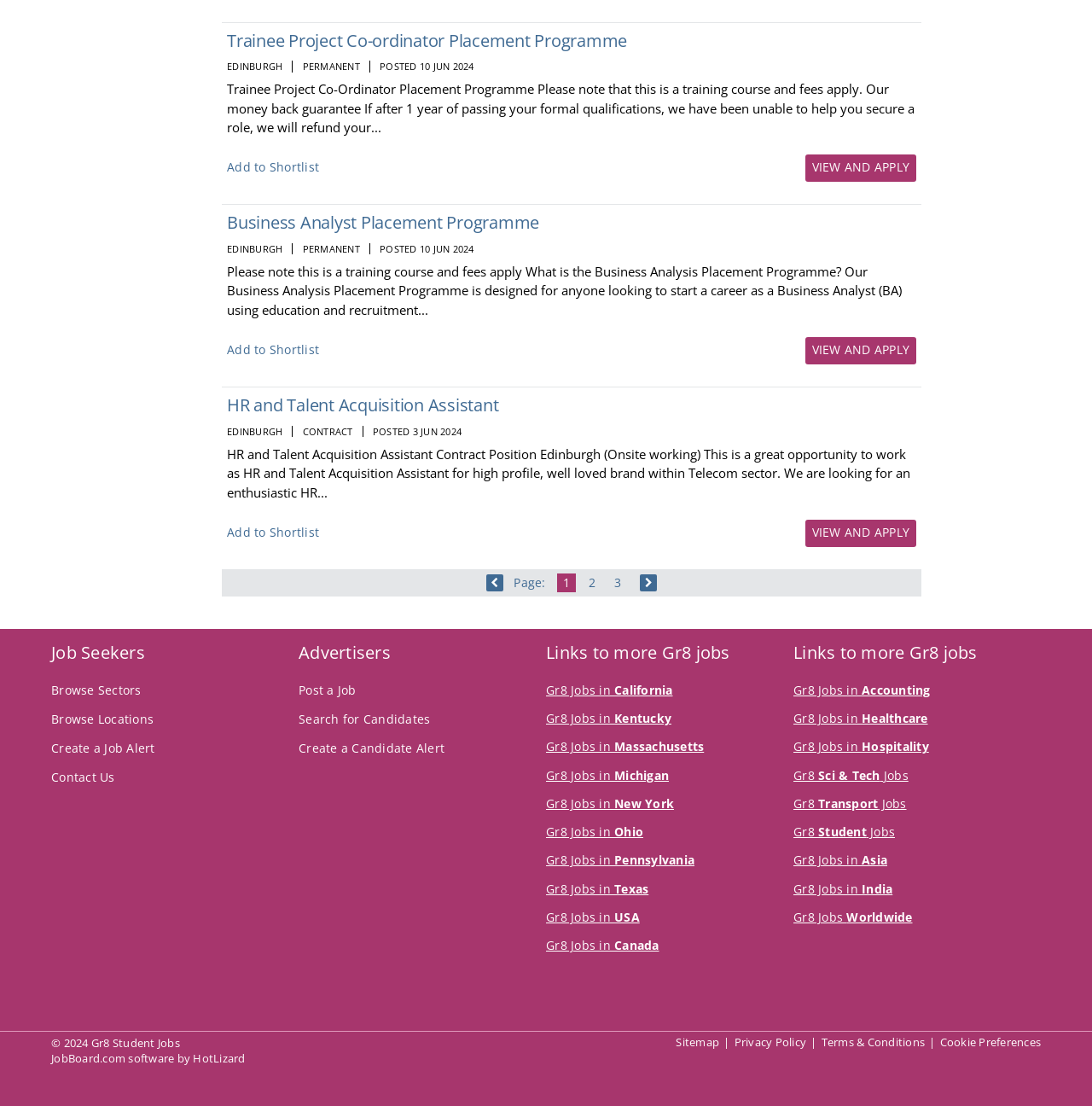What is the current page number?
Please respond to the question with a detailed and well-explained answer.

I found the answer by looking at the pagination links at the bottom of the page. The current page number is not explicitly stated, but since there is a 'Next Page' link, I assume the current page number is 1.